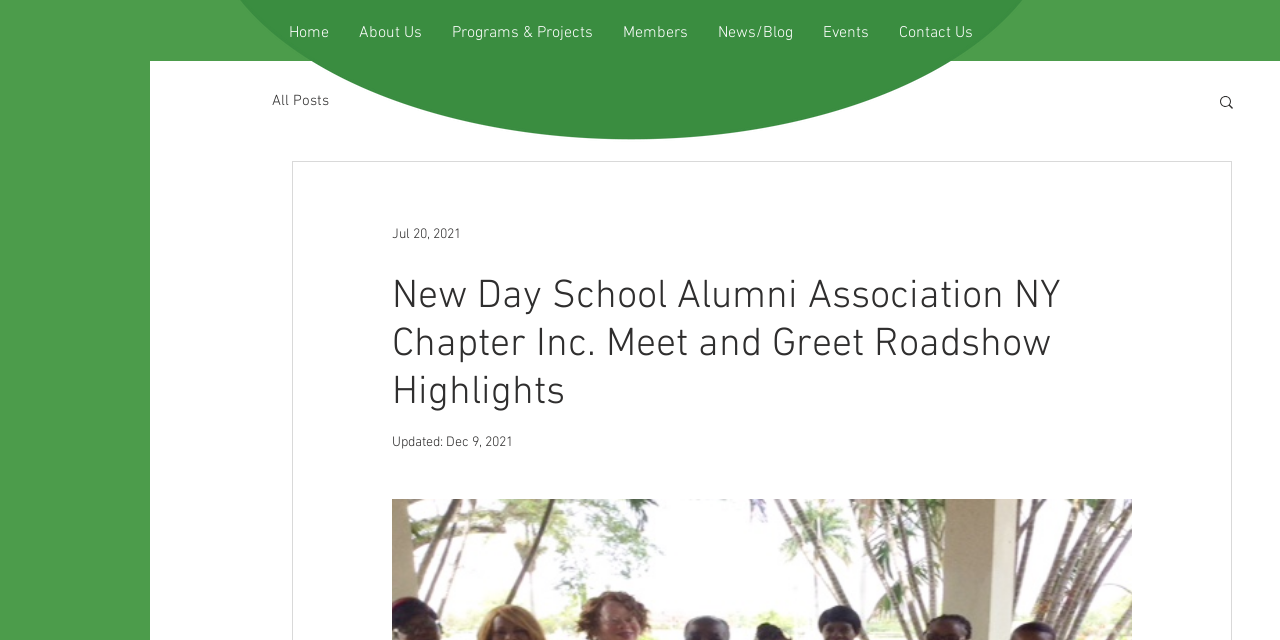Locate the bounding box coordinates of the element you need to click to accomplish the task described by this instruction: "Click on the link to view CEO Profiles".

None